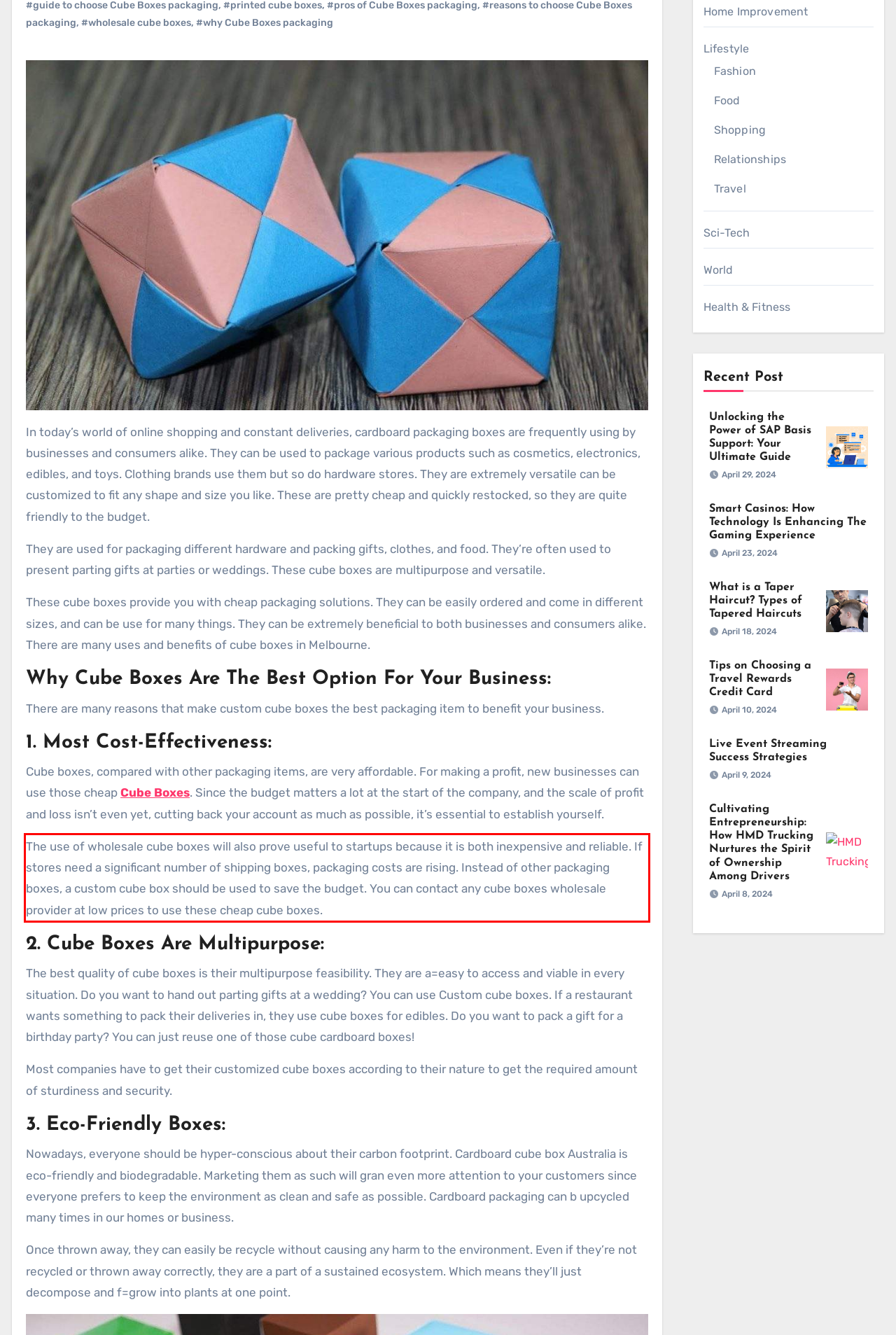Within the screenshot of the webpage, there is a red rectangle. Please recognize and generate the text content inside this red bounding box.

The use of wholesale cube boxes will also prove useful to startups because it is both inexpensive and reliable. If stores need a significant number of shipping boxes, packaging costs are rising. Instead of other packaging boxes, a custom cube box should be used to save the budget. You can contact any cube boxes wholesale provider at low prices to use these cheap cube boxes.